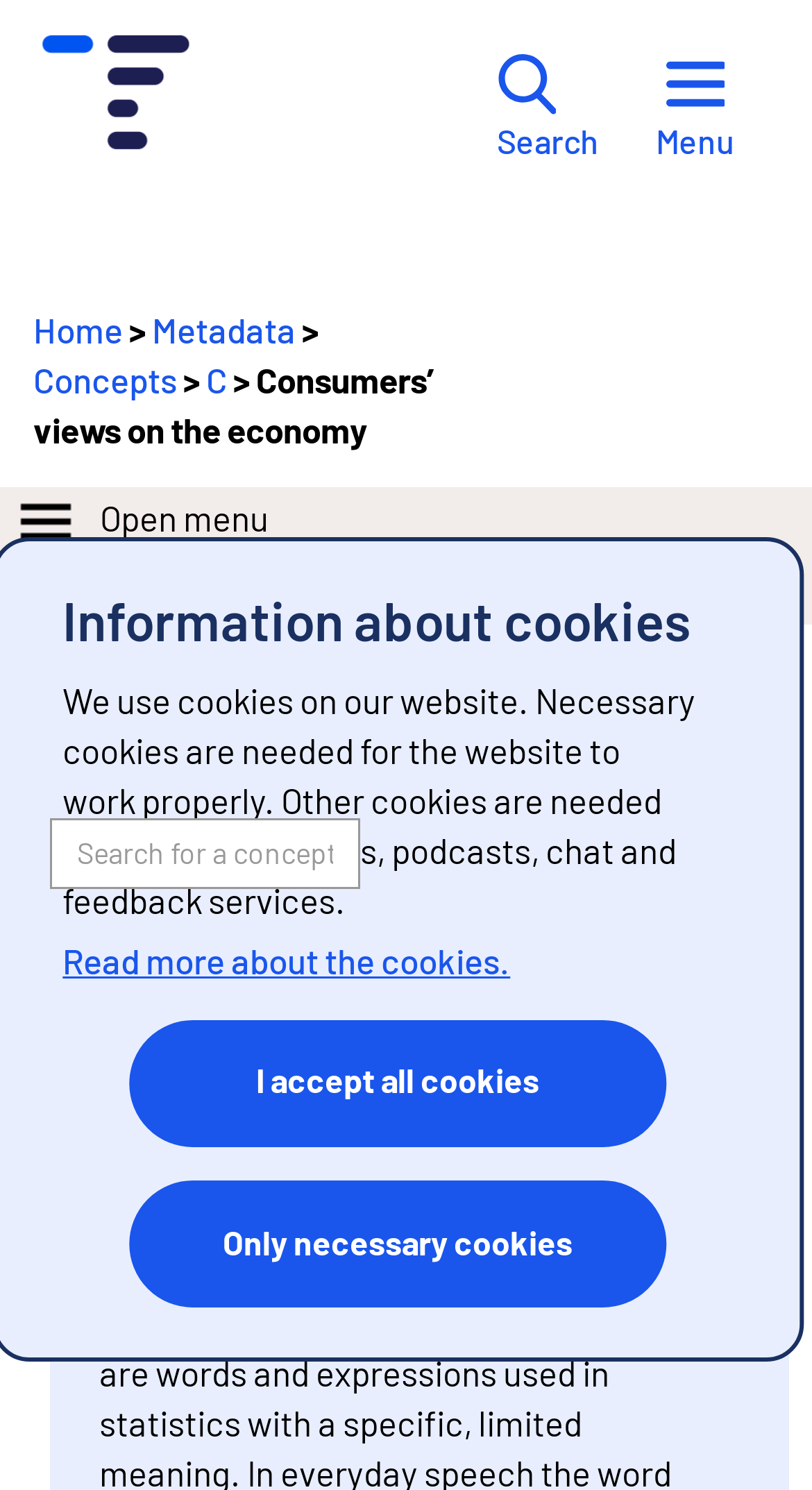Locate the bounding box coordinates of the clickable area to execute the instruction: "Open menu". Provide the coordinates as four float numbers between 0 and 1, represented as [left, top, right, bottom].

[0.0, 0.326, 1.0, 0.374]